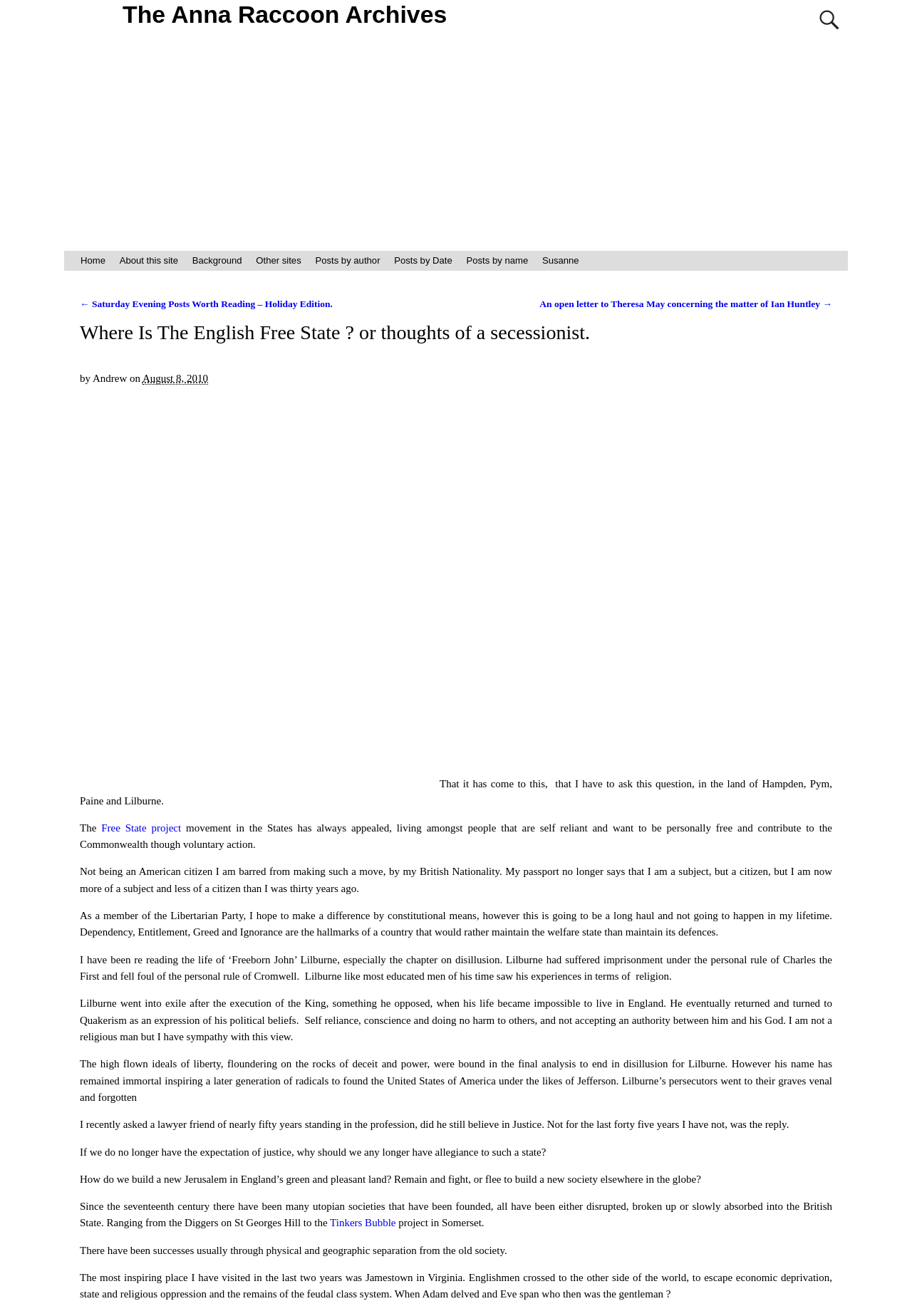Answer this question in one word or a short phrase: Is there a link to a post about Ian Huntley?

Yes